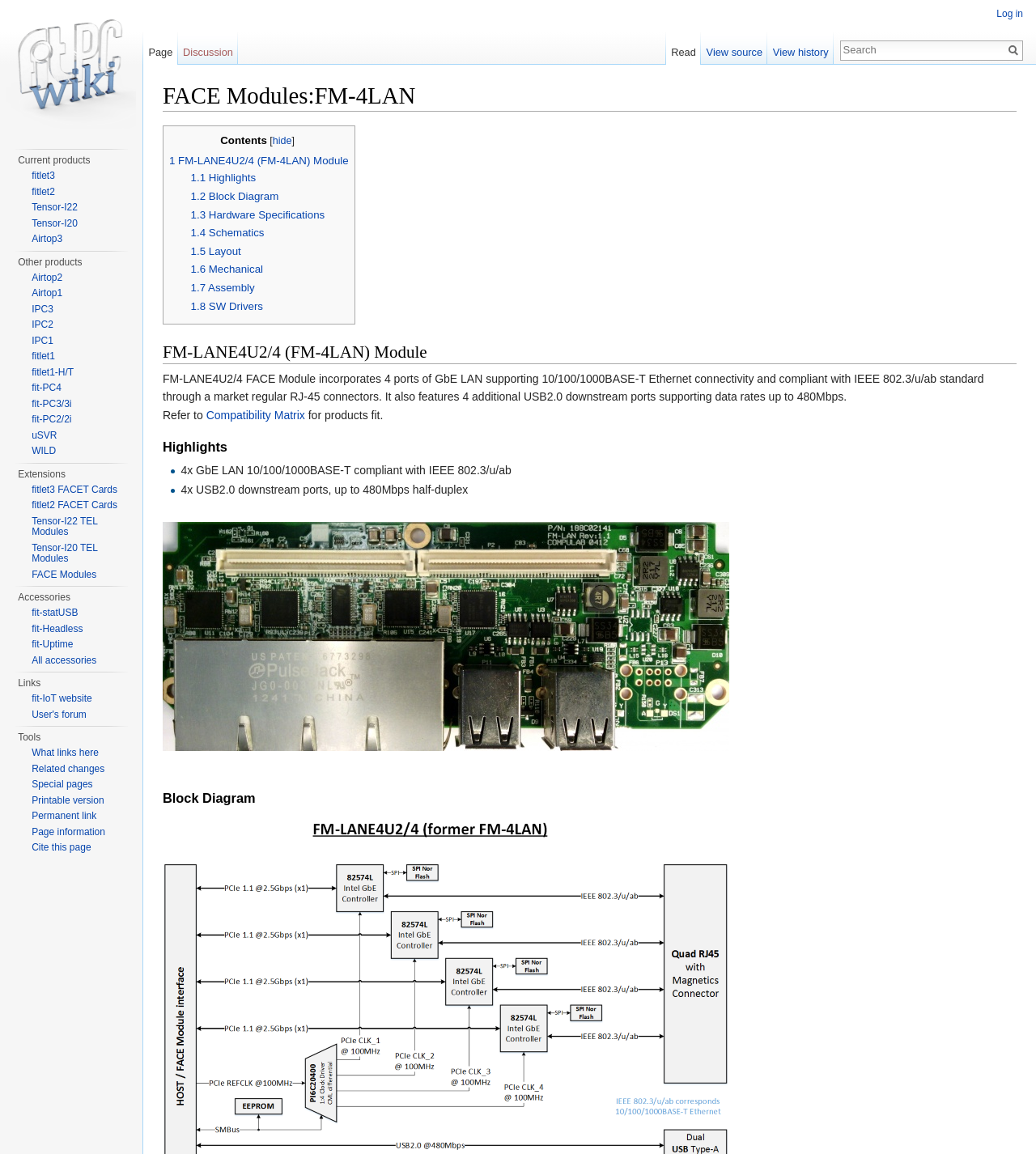Please identify the bounding box coordinates of where to click in order to follow the instruction: "Click on the navigation link".

[0.202, 0.097, 0.252, 0.108]